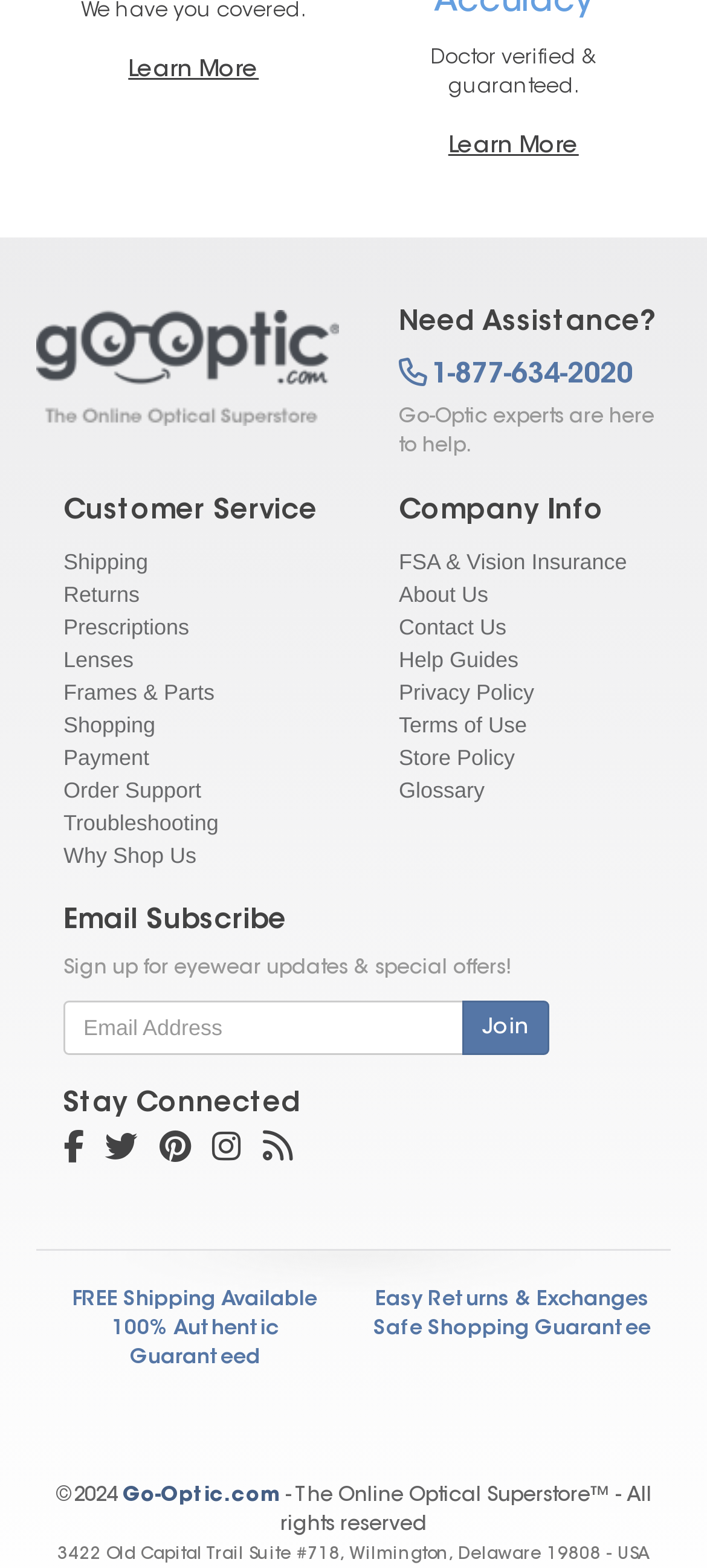What is the year of copyright?
Deliver a detailed and extensive answer to the question.

I found the year of copyright at the bottom of the webpage, where it says '©2024'.